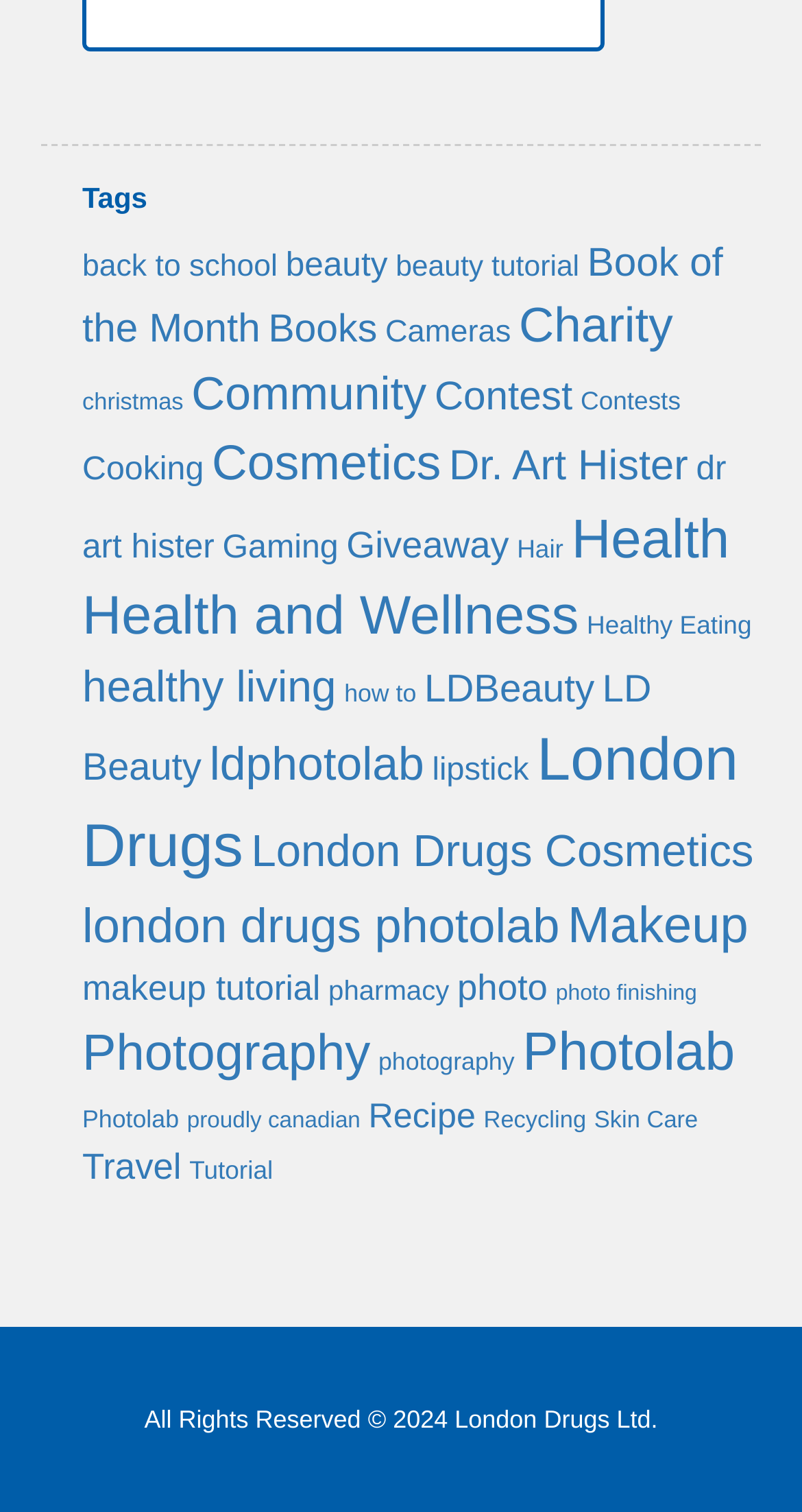Is there a category related to photography?
Could you answer the question in a detailed manner, providing as much information as possible?

I searched the links on the webpage and found multiple categories related to photography, such as 'Photography', 'Photolab', and 'photo finishing'.